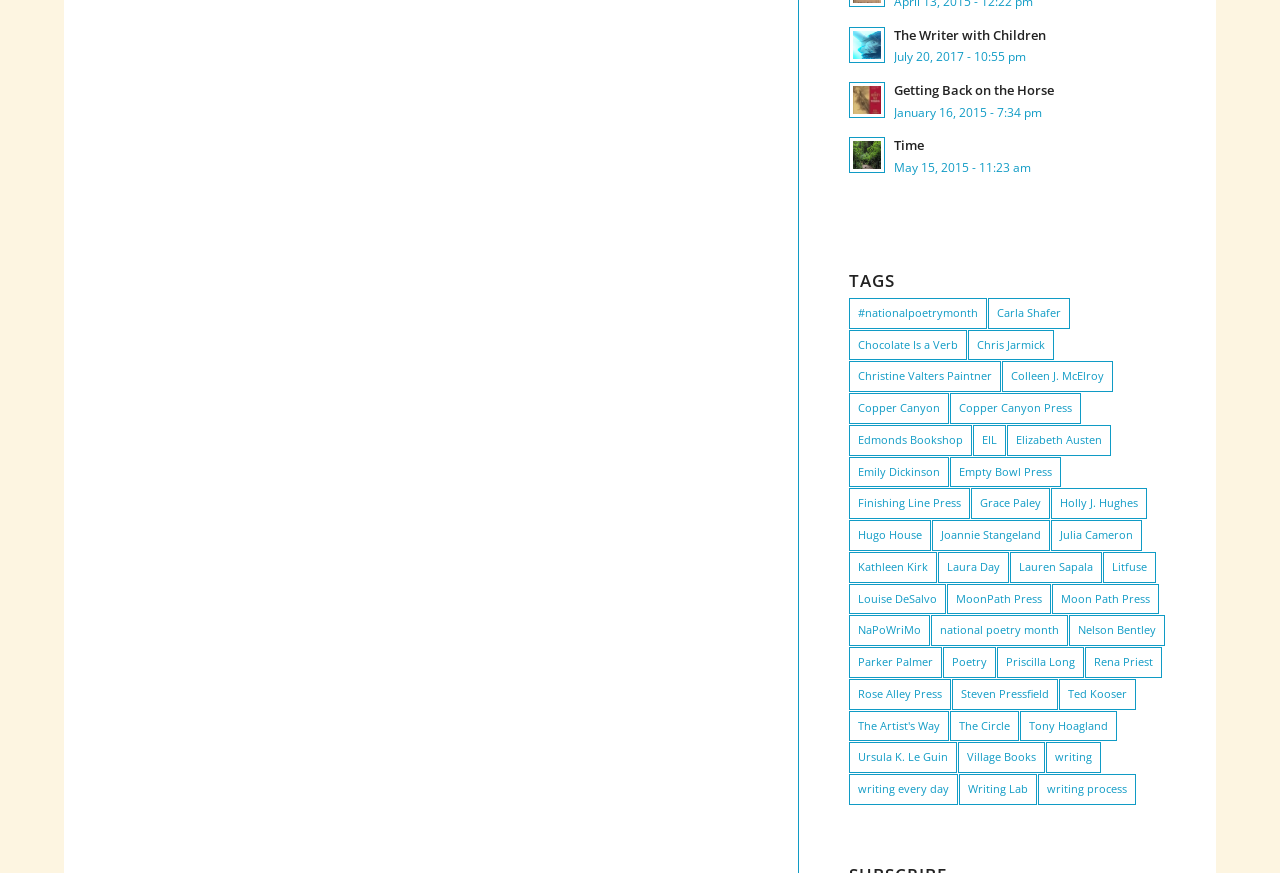Use a single word or phrase to answer the question: 
How many links are related to 'MoonPath Press'?

2